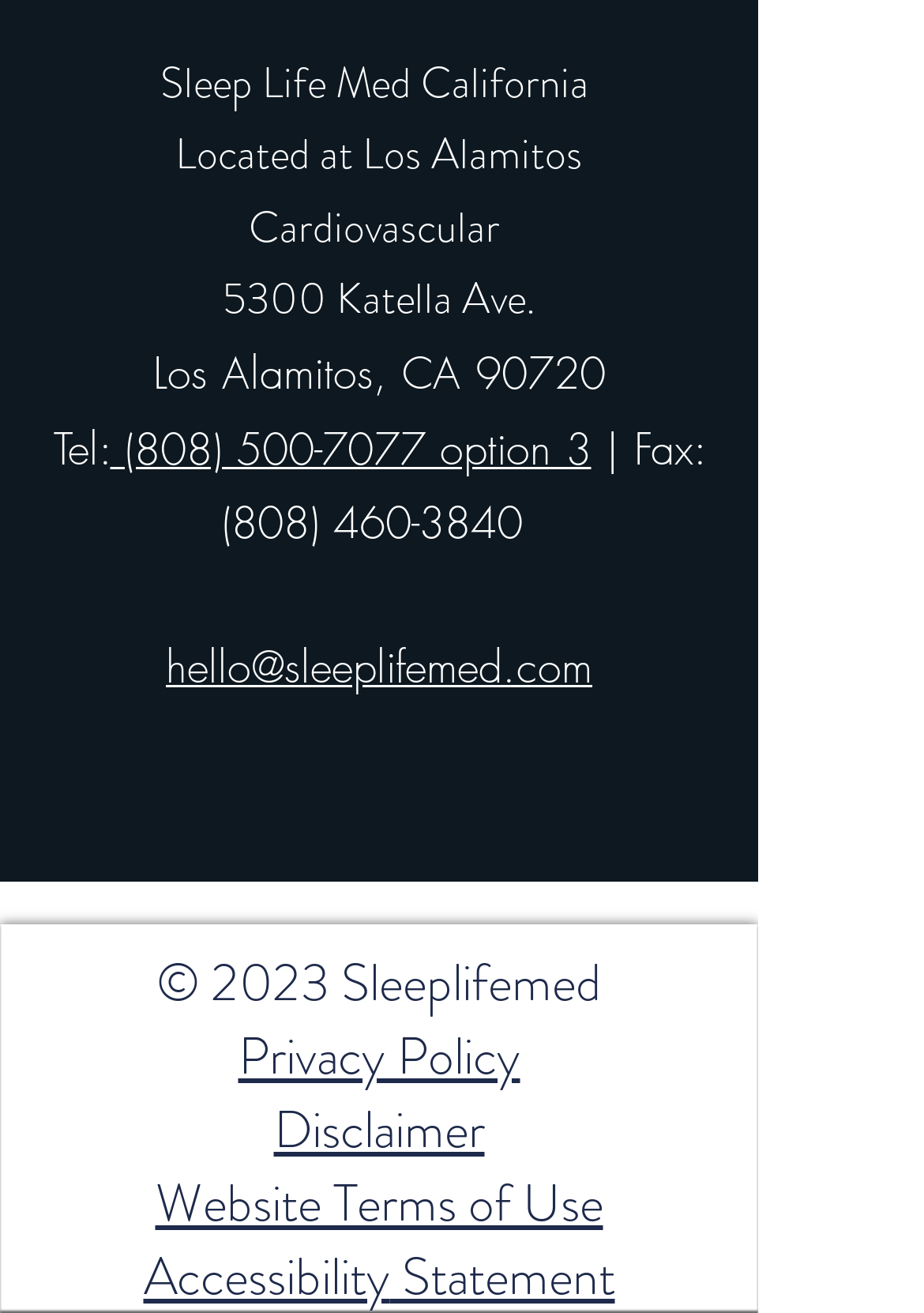Locate the bounding box coordinates of the element you need to click to accomplish the task described by this instruction: "Open the 'Proxmox VE: Installation and configuration' topic".

None